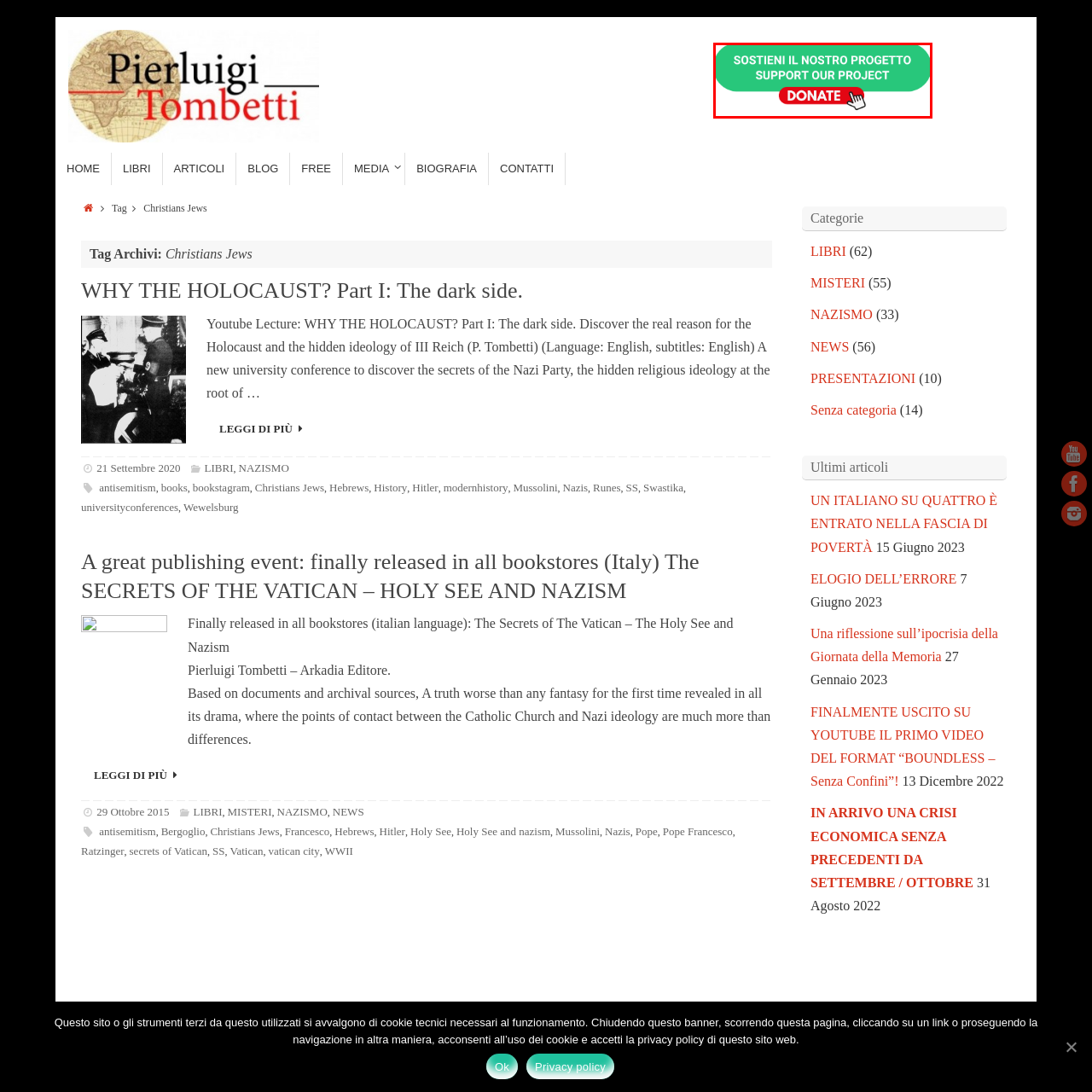Craft a detailed and vivid caption for the image that is highlighted by the red frame.

The image displays a vibrant call-to-action button encouraging visitors to support a project with the text "SOSTIENI IL NOSTRO PROGETTO" in Italian, which translates to "Support Our Project." Below this, the word "DONATE" appears in bold, eye-catching font against a red background, emphasizing its importance. The button is set against a lively green backdrop, making it visually striking and inviting. A hand cursor icon suggests interactivity, encouraging viewers to click and learn more about how they can contribute to the cause. This call to action is likely aimed at engaging visitors and fostering support for initiatives related to the themes discussed on the website, such as historical and cultural topics.